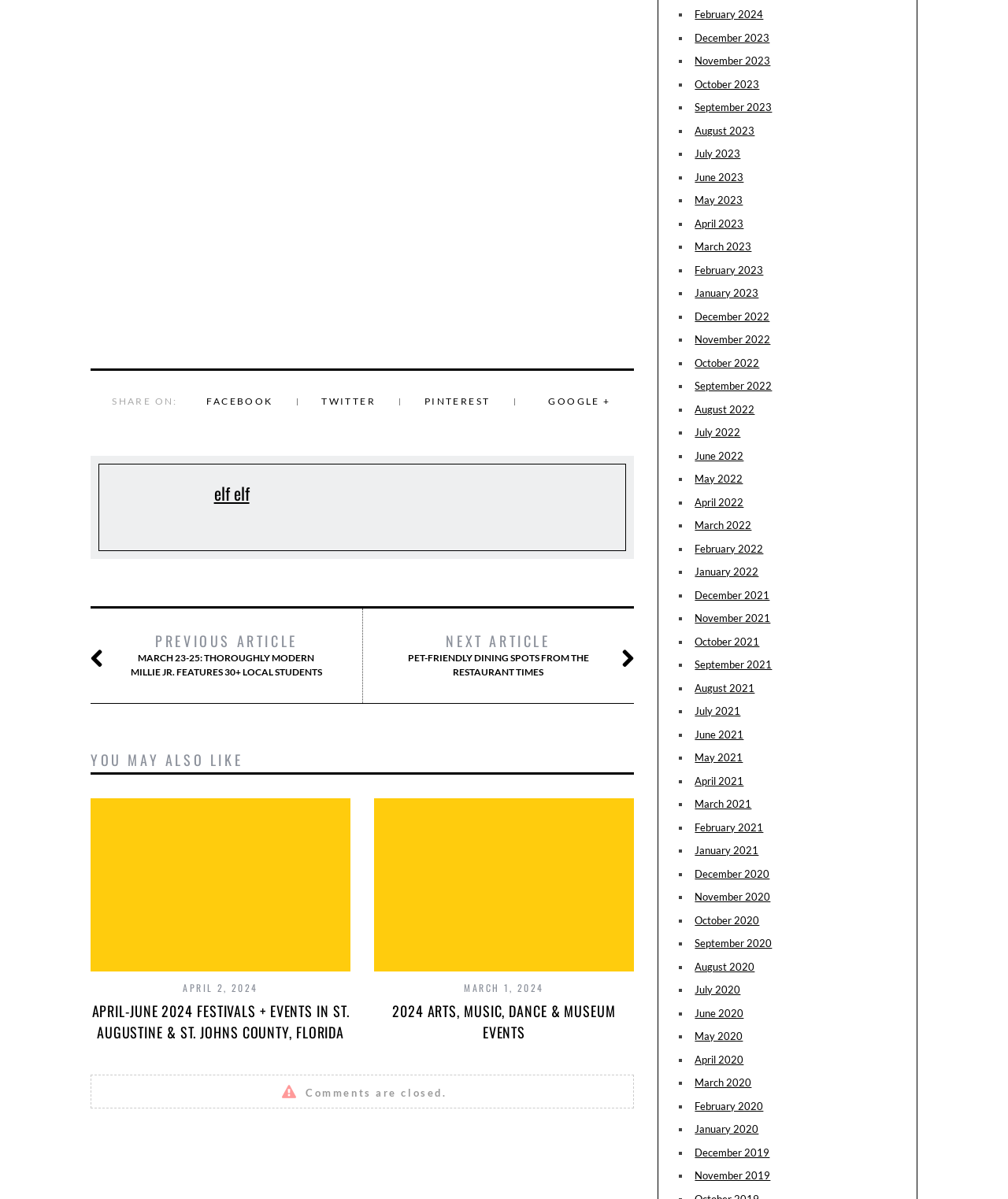How many months are listed in the archive section?
Please provide a comprehensive answer to the question based on the webpage screenshot.

I counted the number of link elements in the archive section. There are 24 link elements with the text of different months, from 'February 2024' to 'December 2021'.